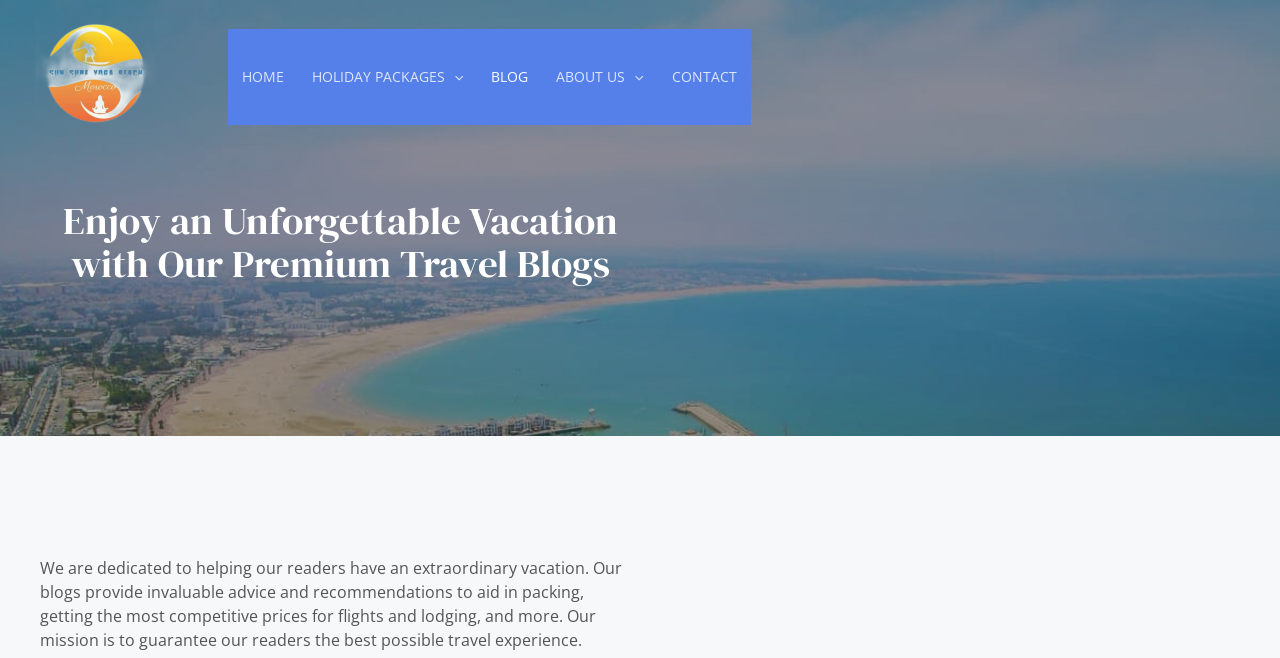What type of content can be found on the blog?
Observe the image and answer the question with a one-word or short phrase response.

advice and recommendations for travel